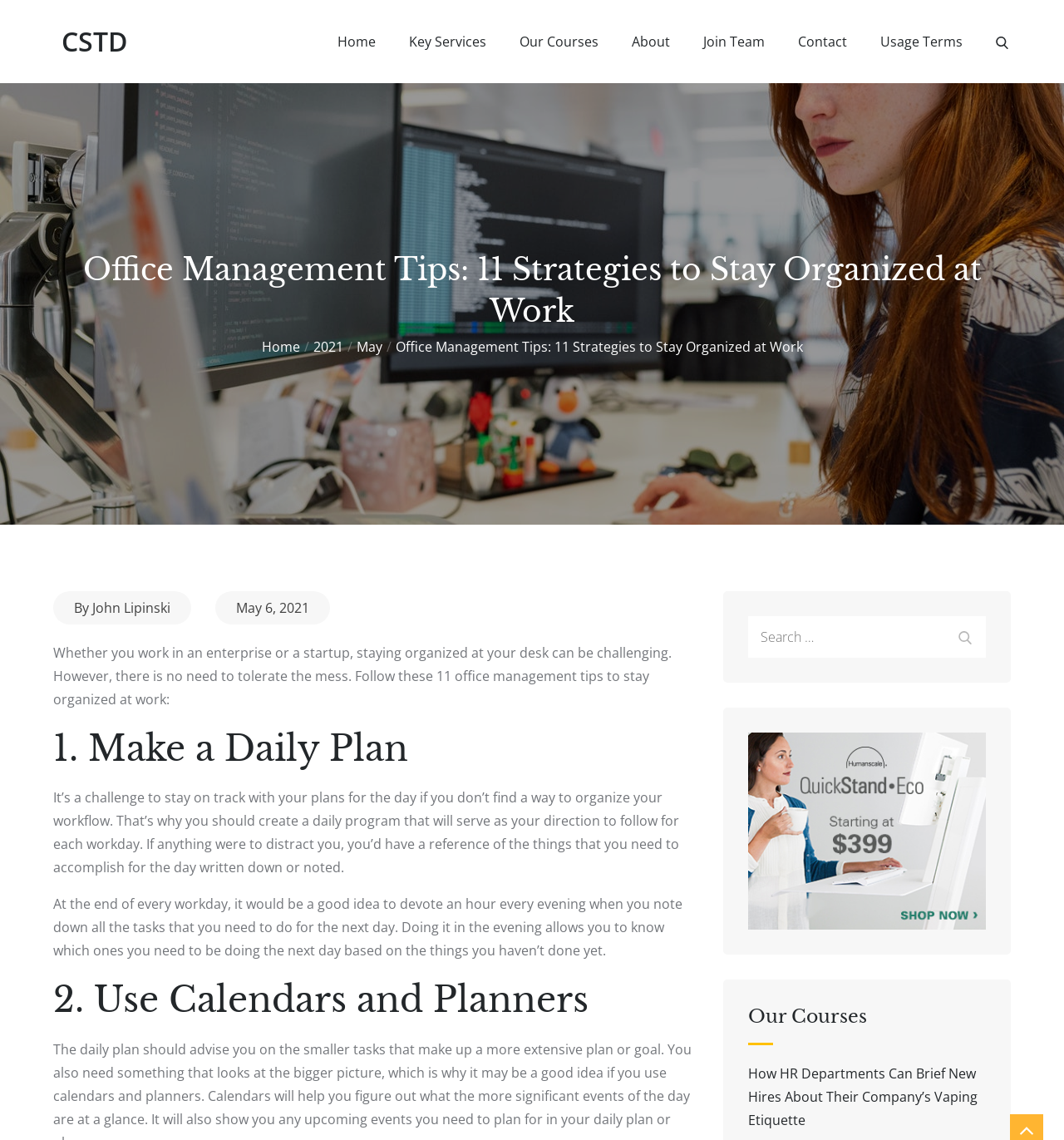Please identify the bounding box coordinates of the element's region that should be clicked to execute the following instruction: "Click on the 'Join Team' link". The bounding box coordinates must be four float numbers between 0 and 1, i.e., [left, top, right, bottom].

[0.647, 0.0, 0.733, 0.073]